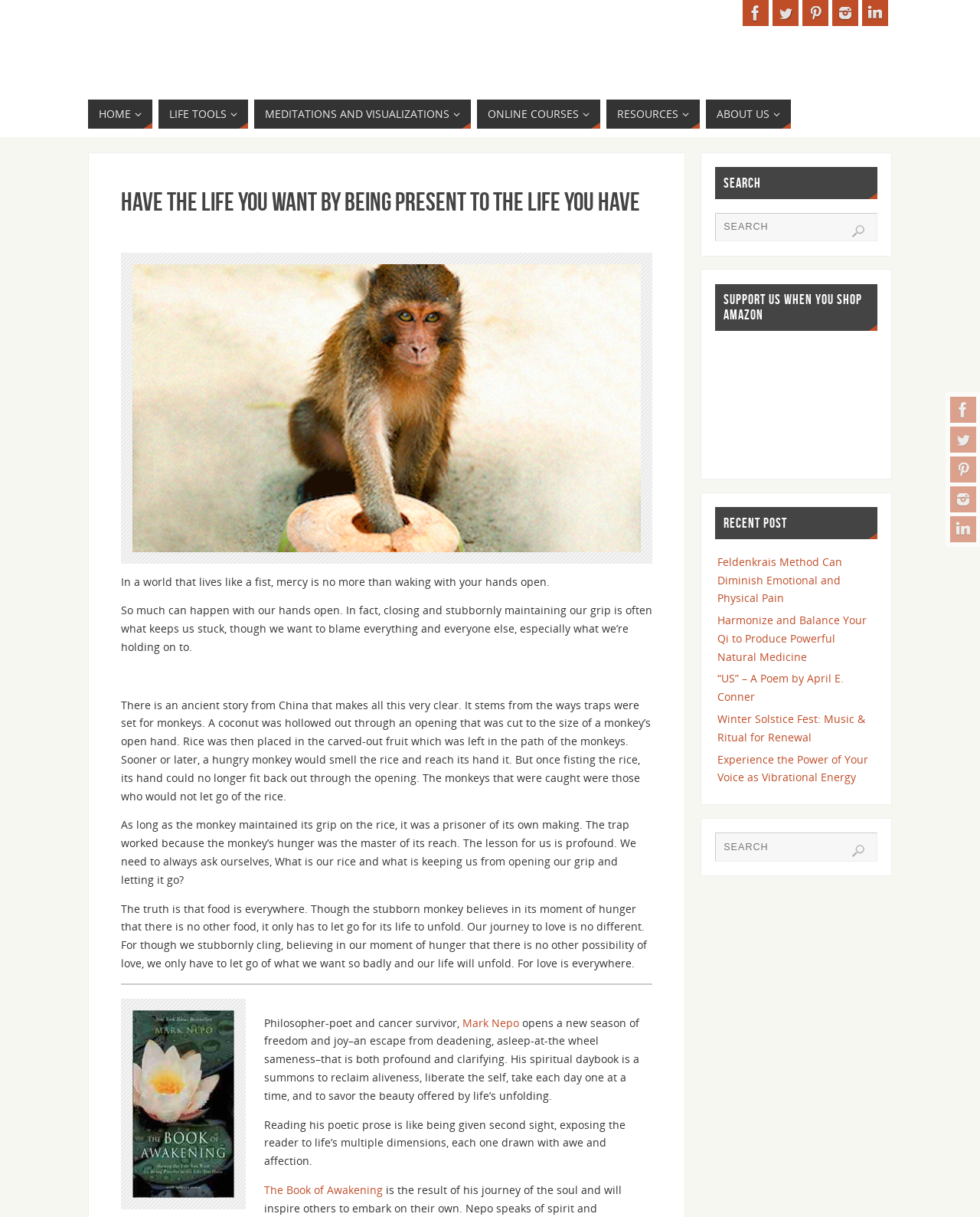How many menus are there in the top navigation?
Please answer the question with a detailed response using the information from the screenshot.

I counted the number of menus by looking at the links with popup menus, which are labeled as 'HOME', 'LIFE TOOLS', 'MEDITATIONS AND VISUALIZATIONS', 'ONLINE COURSES', 'RESOURCES', and 'ABOUT US'.